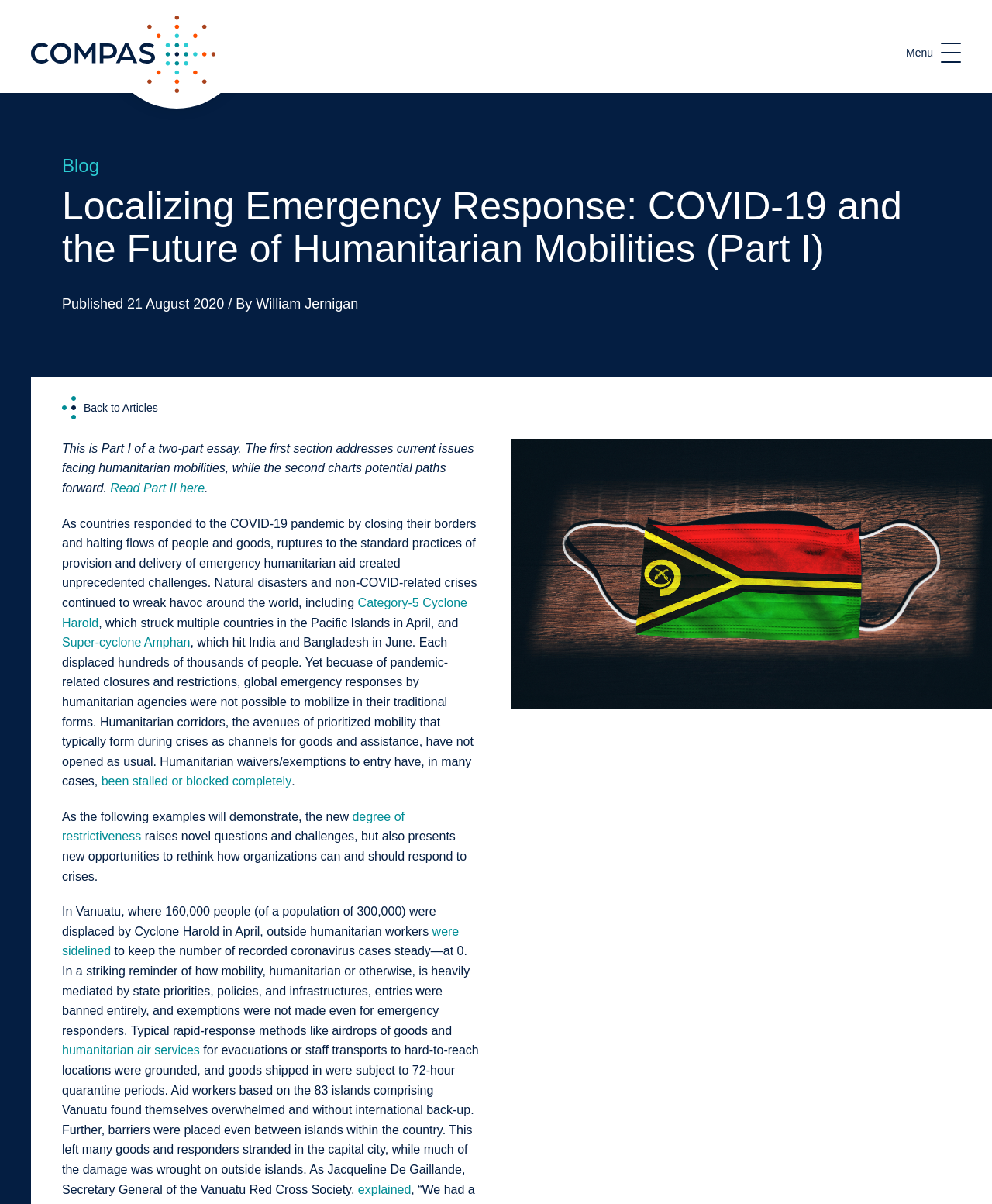Pinpoint the bounding box coordinates for the area that should be clicked to perform the following instruction: "Learn more about Category-5 Cyclone Harold".

[0.062, 0.495, 0.471, 0.523]